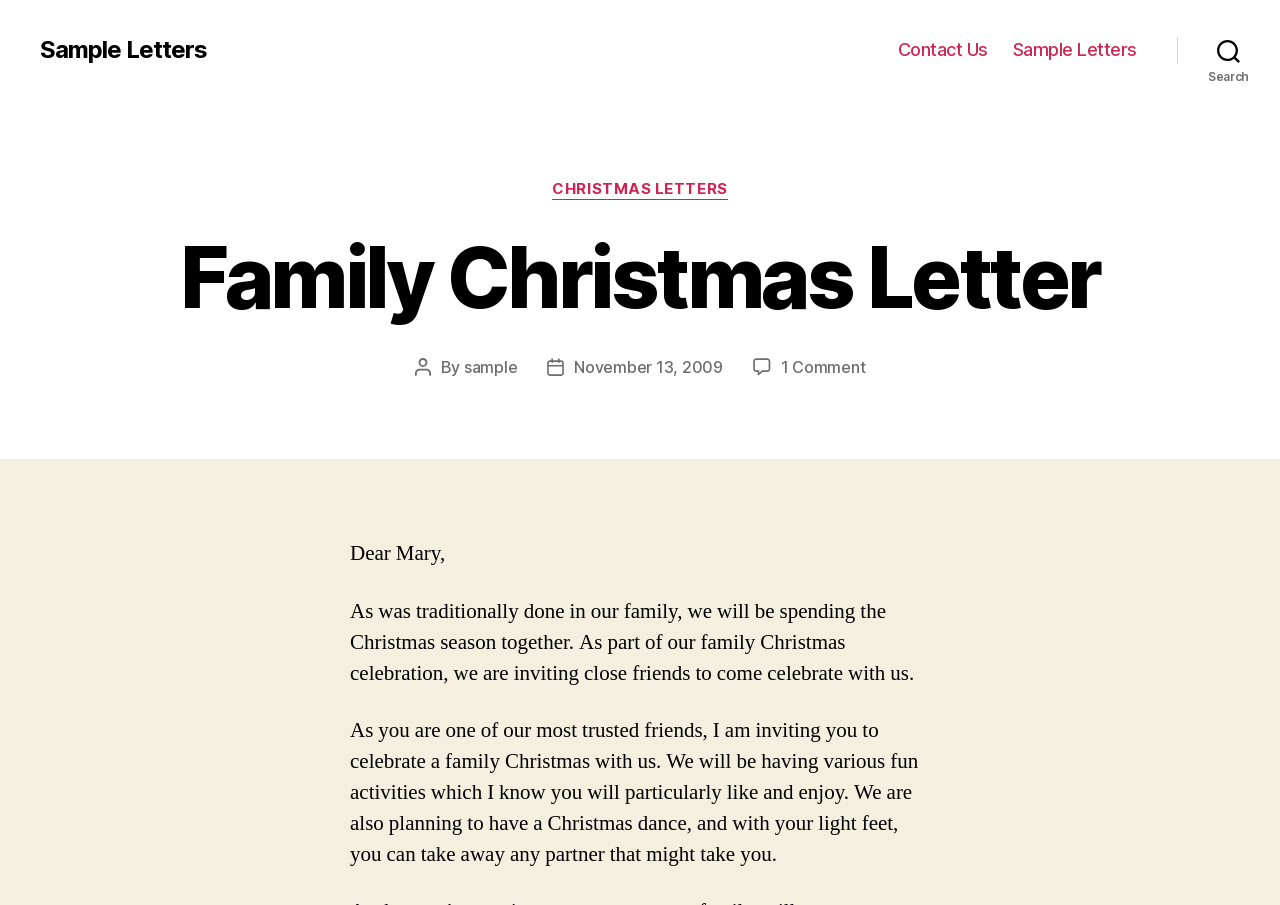Identify the bounding box coordinates of the region that needs to be clicked to carry out this instruction: "Visit Contact Us page". Provide these coordinates as four float numbers ranging from 0 to 1, i.e., [left, top, right, bottom].

[0.702, 0.043, 0.772, 0.067]